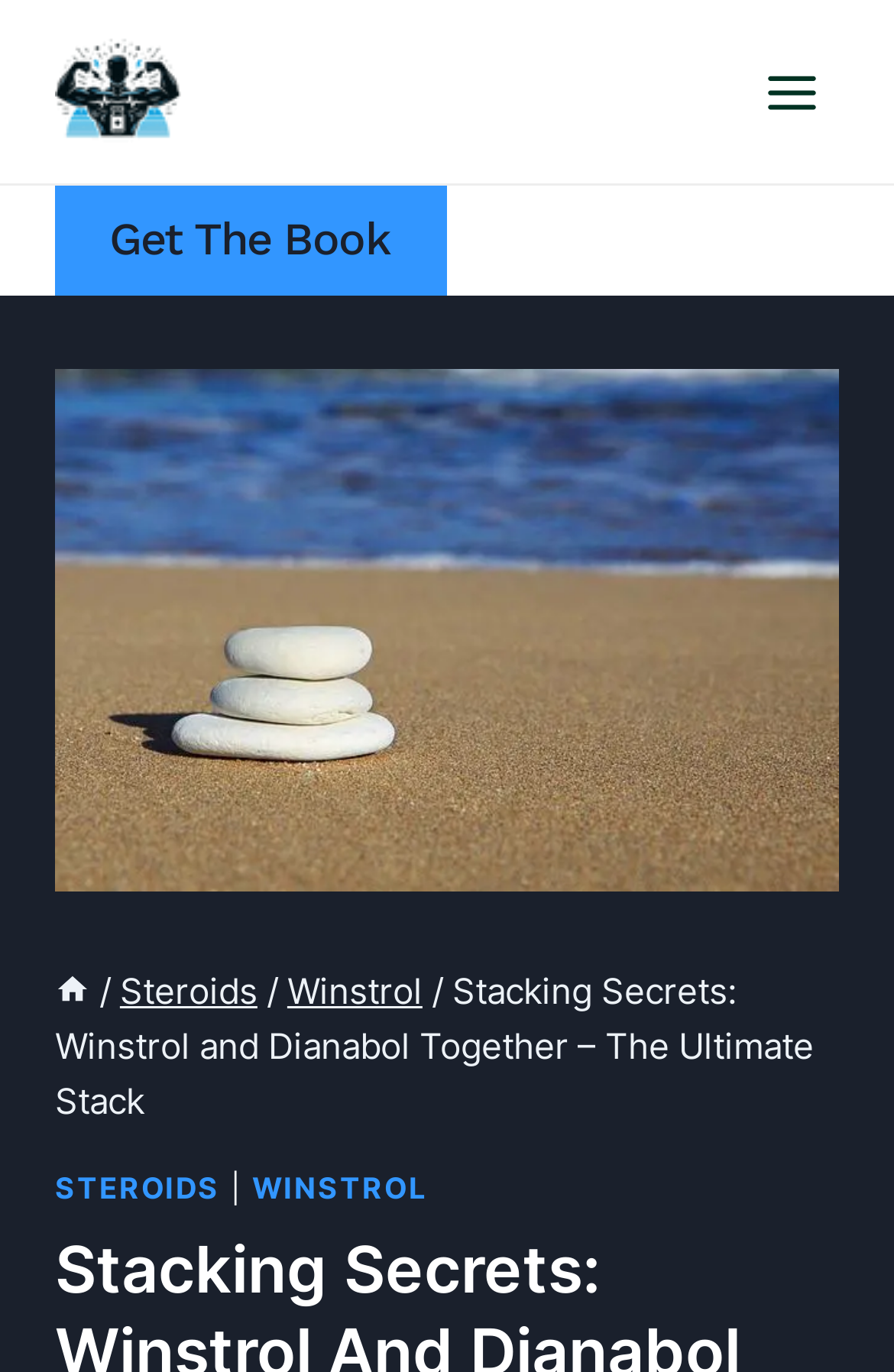Please identify the coordinates of the bounding box for the clickable region that will accomplish this instruction: "Click the 'Get The Book' link".

[0.062, 0.135, 0.499, 0.215]